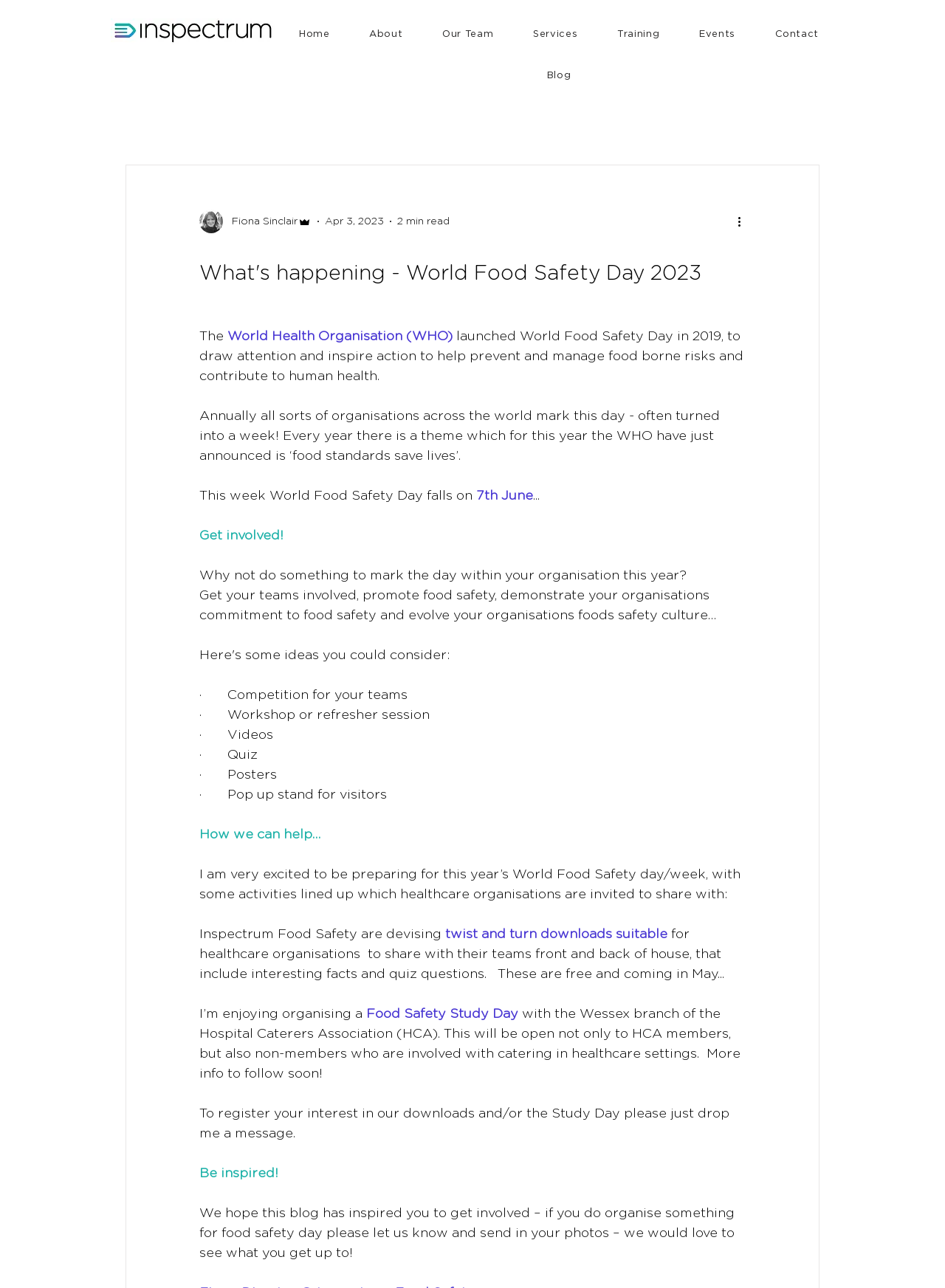Please specify the bounding box coordinates of the clickable region to carry out the following instruction: "Click the 'Services' link". The coordinates should be four float numbers between 0 and 1, in the format [left, top, right, bottom].

[0.548, 0.017, 0.627, 0.035]